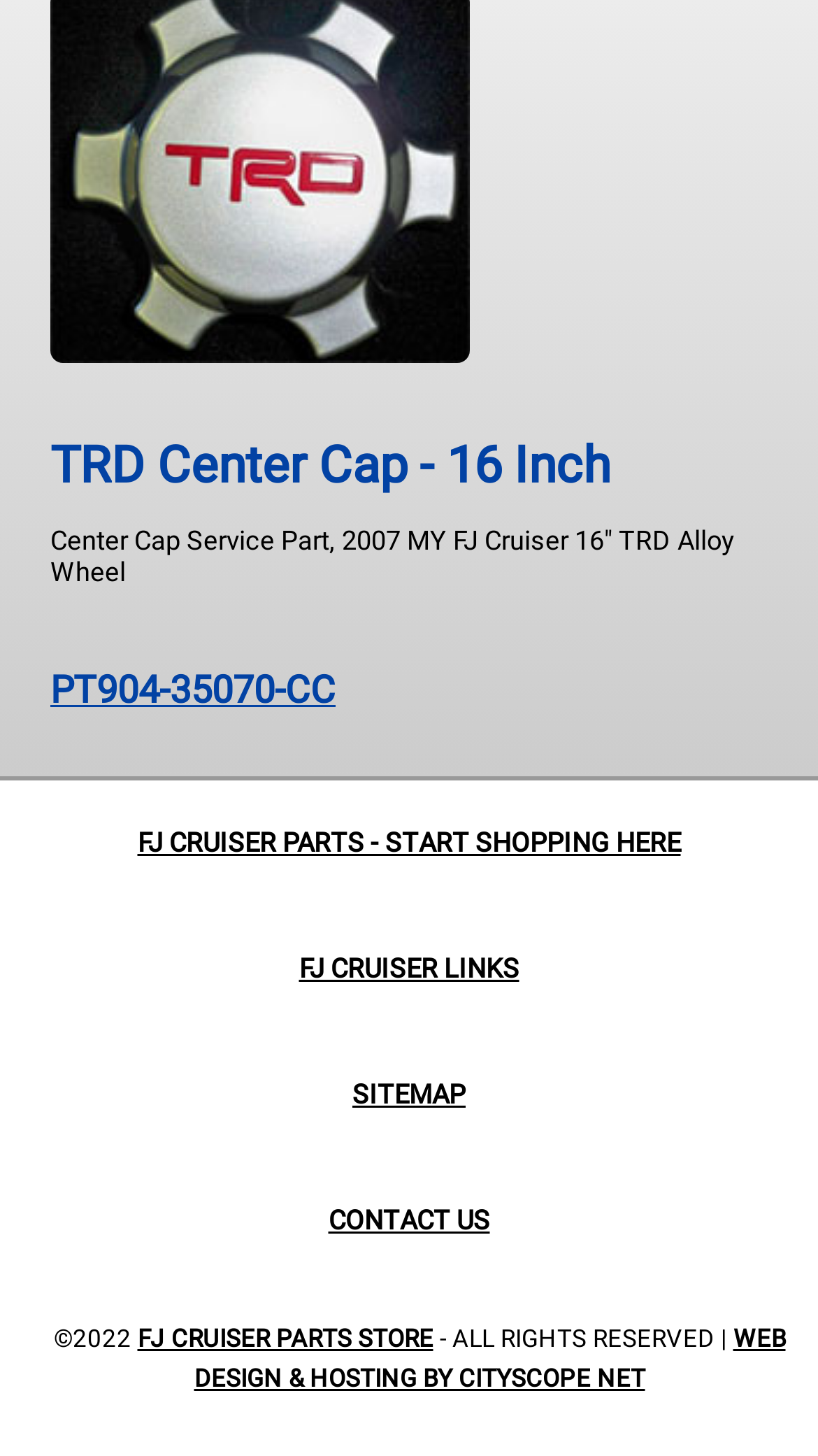Give a concise answer of one word or phrase to the question: 
What is the year of the copyright?

2022